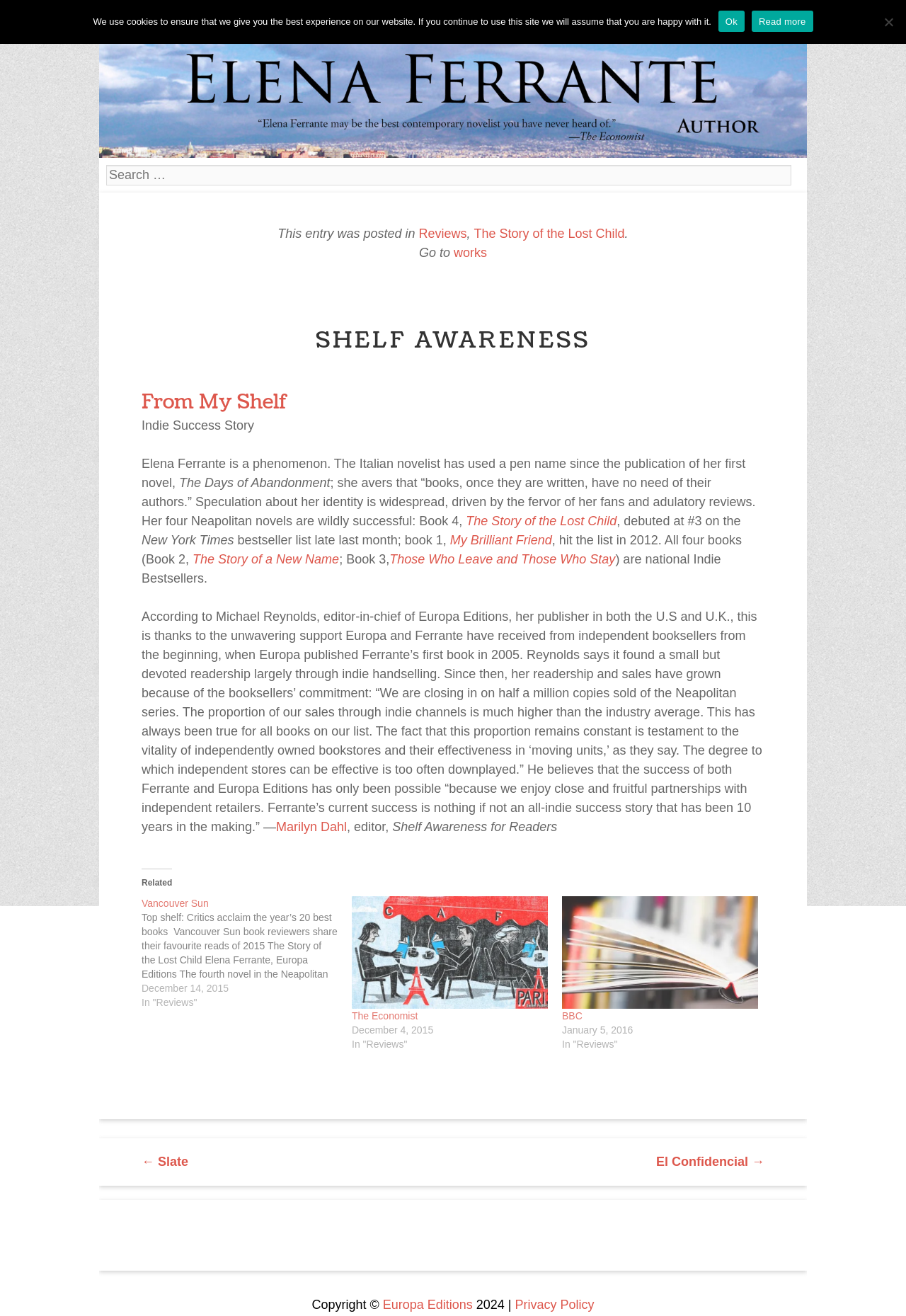Pinpoint the bounding box coordinates of the element you need to click to execute the following instruction: "Go to the home page". The bounding box should be represented by four float numbers between 0 and 1, in the format [left, top, right, bottom].

[0.164, 0.0, 0.219, 0.026]